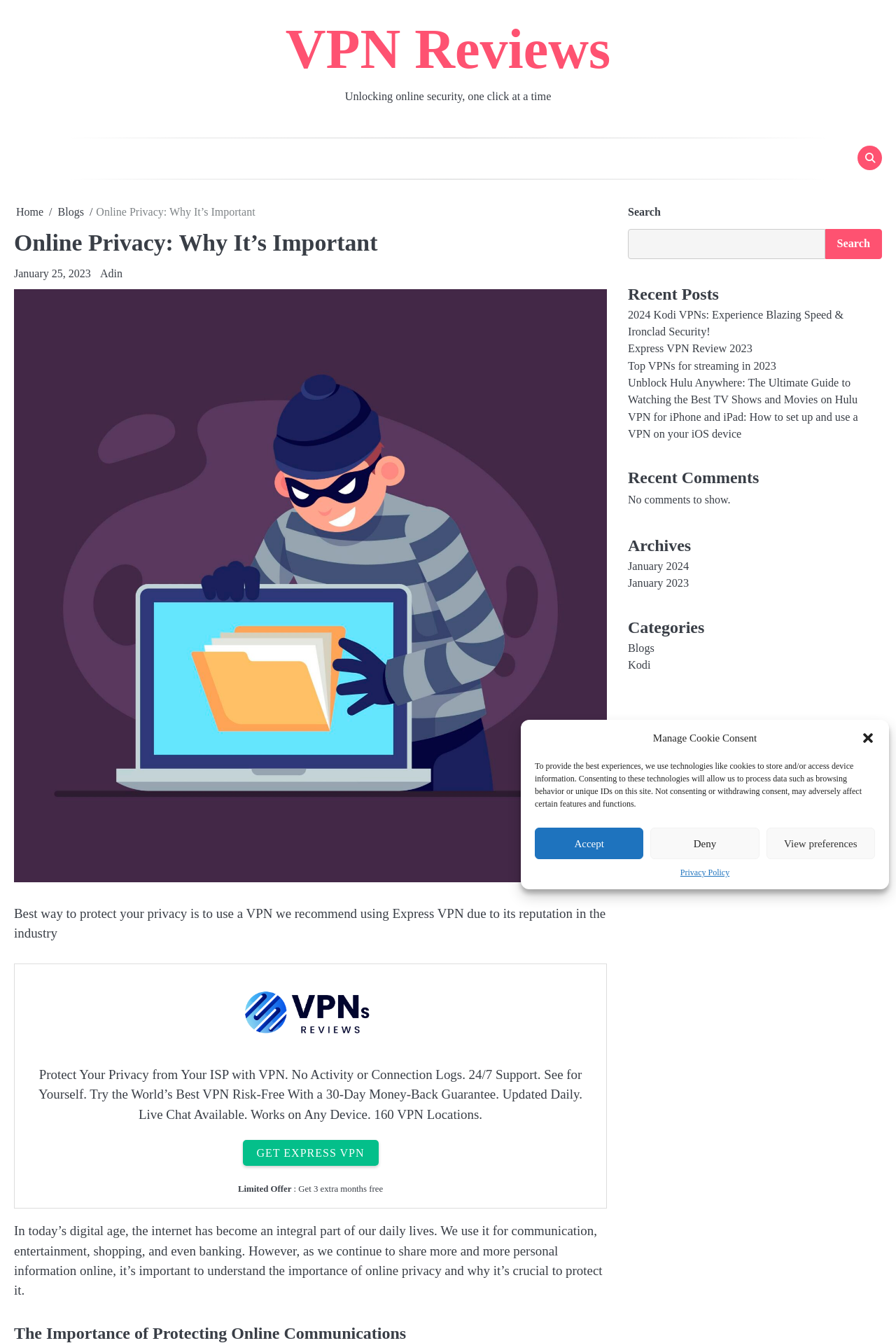Please provide the bounding box coordinate of the region that matches the element description: January 25, 2023March 7, 2023. Coordinates should be in the format (top-left x, top-left y, bottom-right x, bottom-right y) and all values should be between 0 and 1.

[0.016, 0.199, 0.101, 0.208]